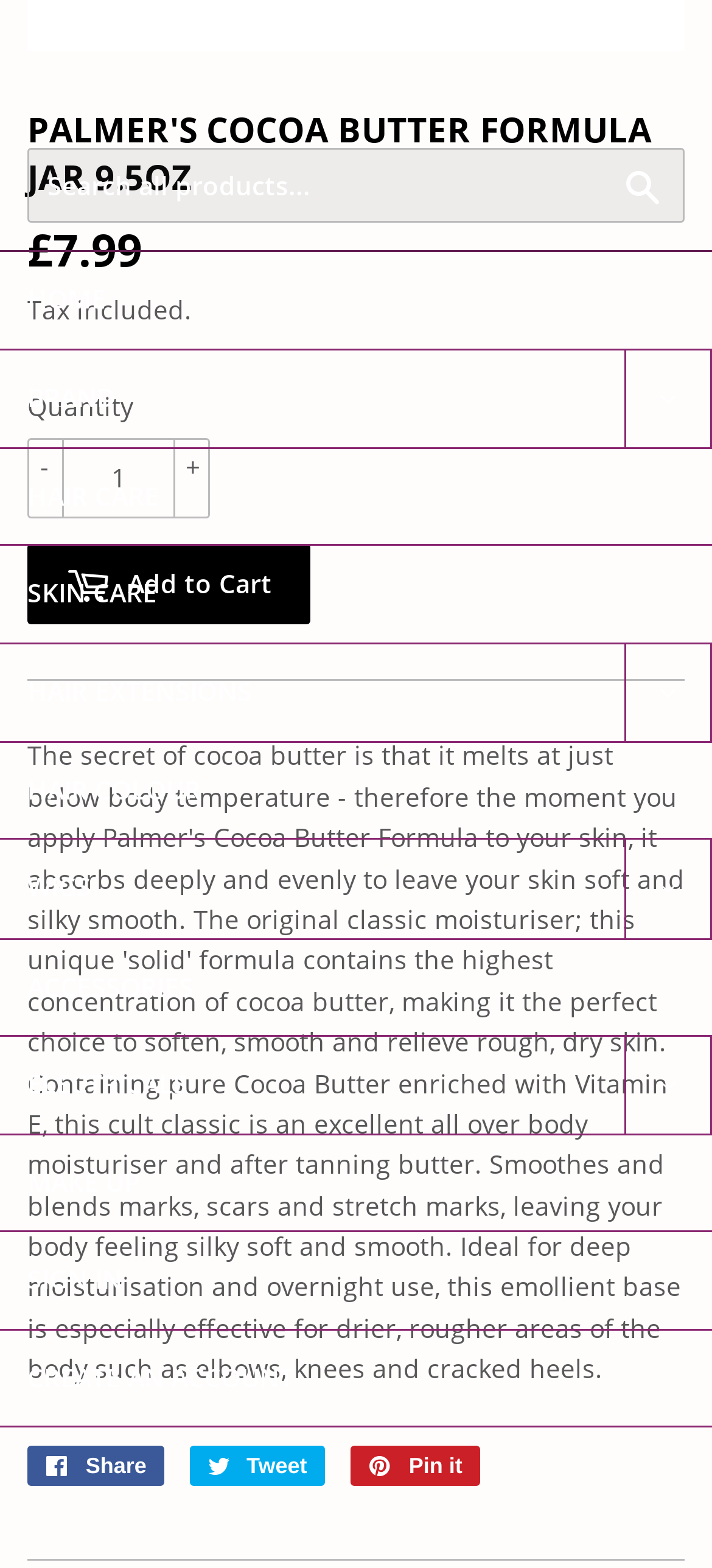What is the minimum quantity that can be added to the cart?
Respond to the question with a well-detailed and thorough answer.

I found the minimum quantity by looking at the default value in the quantity textbox, which is '1'.